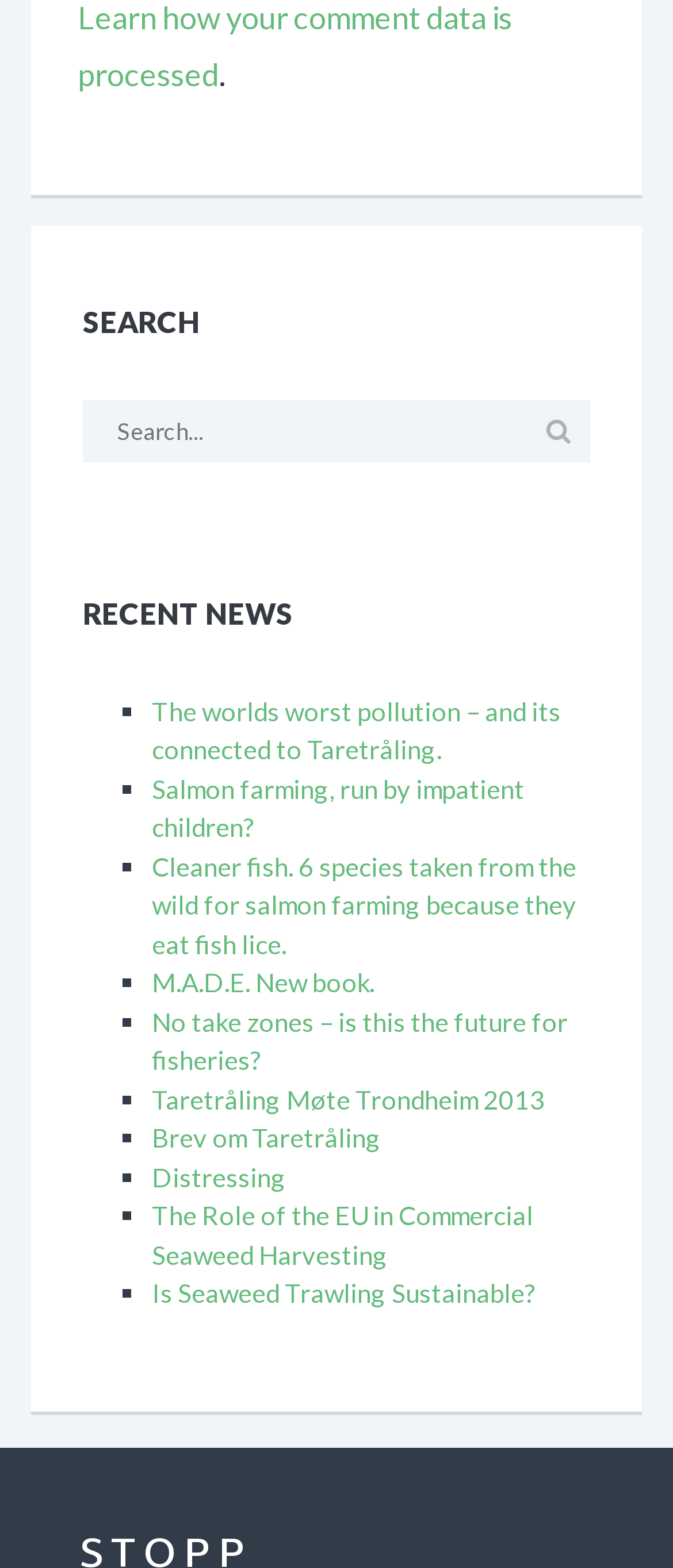Can you determine the bounding box coordinates of the area that needs to be clicked to fulfill the following instruction: "Open the link about No take zones"?

[0.226, 0.641, 0.844, 0.686]